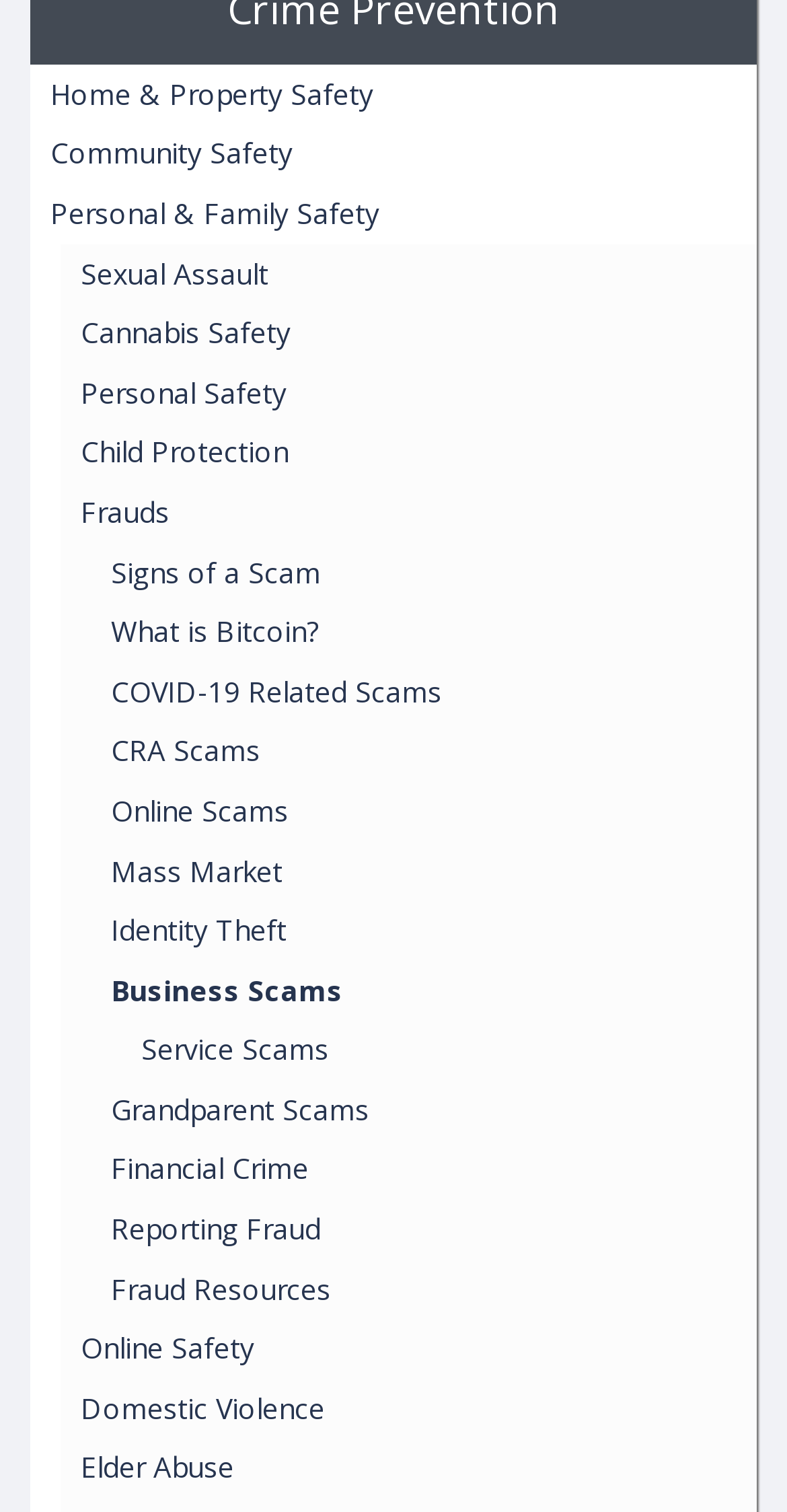Find the bounding box coordinates of the UI element according to this description: "Fraud Resources".

[0.115, 0.833, 0.962, 0.872]